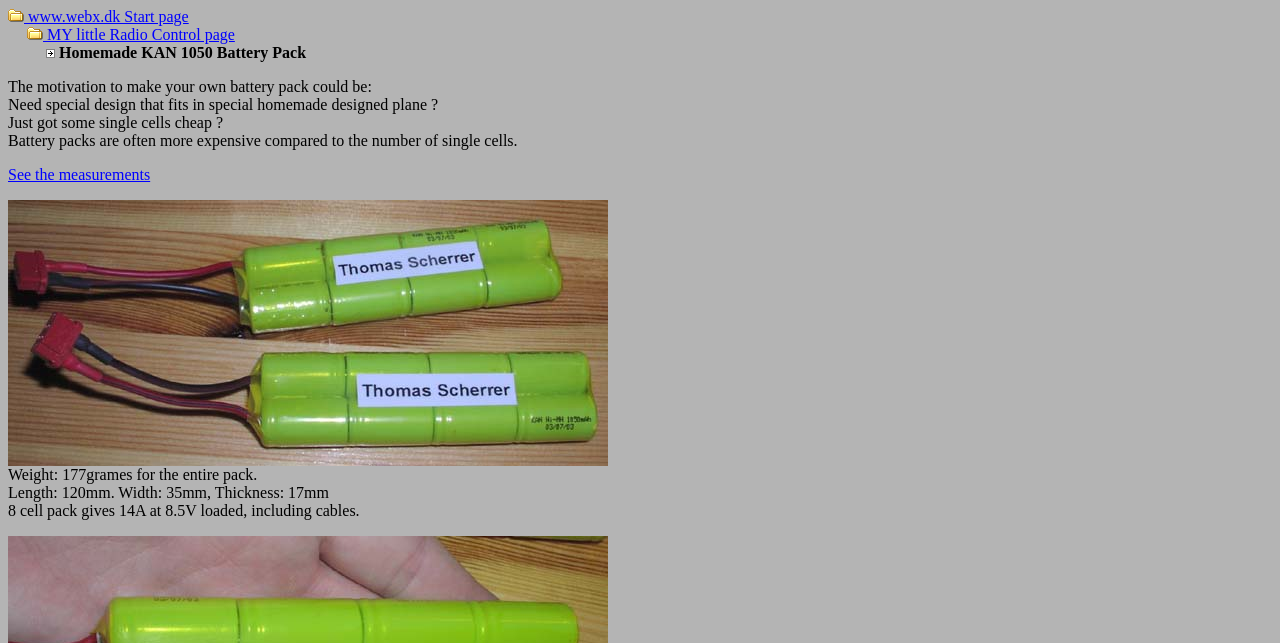Return the bounding box coordinates of the UI element that corresponds to this description: "MY little Radio Control page". The coordinates must be given as four float numbers in the range of 0 and 1, [left, top, right, bottom].

[0.006, 0.04, 0.183, 0.067]